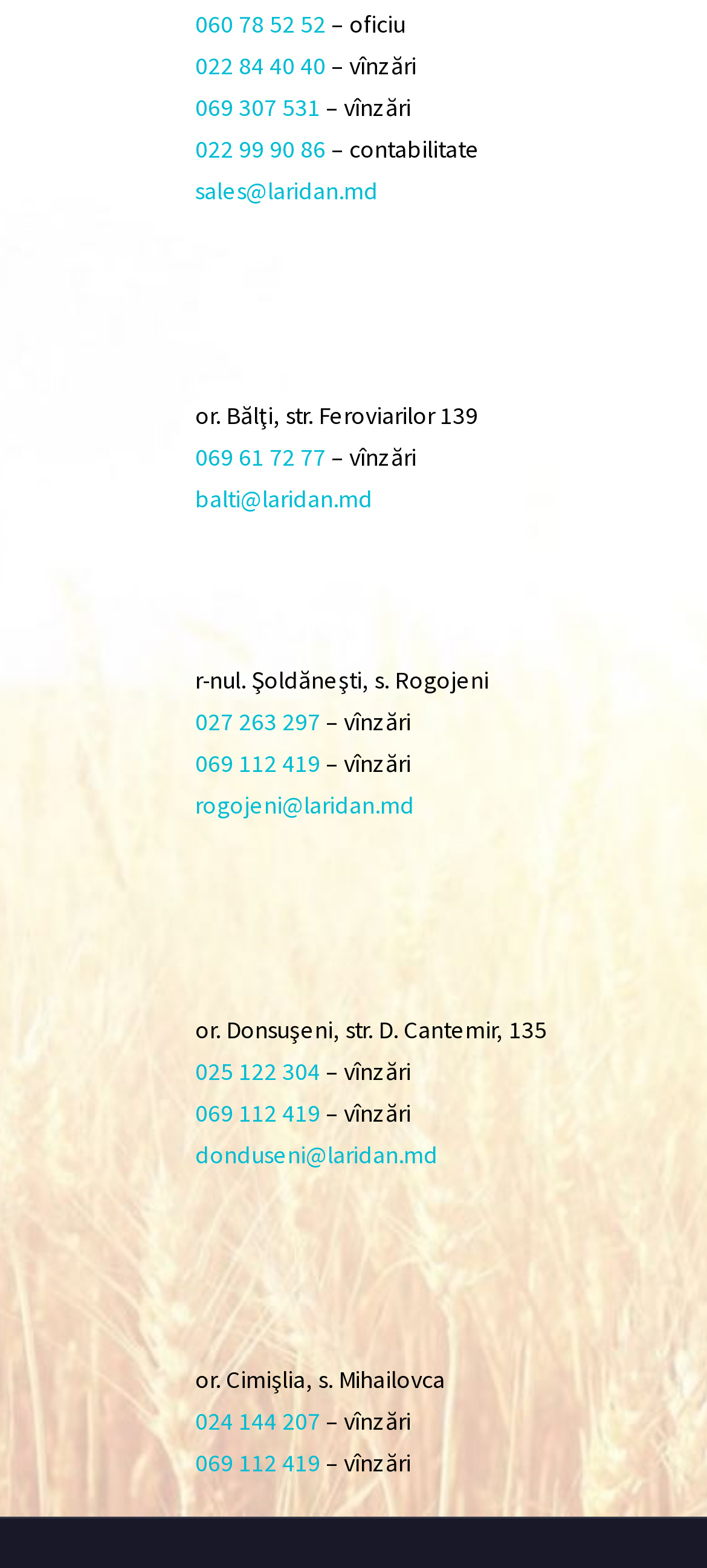Please give the bounding box coordinates of the area that should be clicked to fulfill the following instruction: "view Bălţi office address". The coordinates should be in the format of four float numbers from 0 to 1, i.e., [left, top, right, bottom].

[0.276, 0.256, 0.676, 0.275]